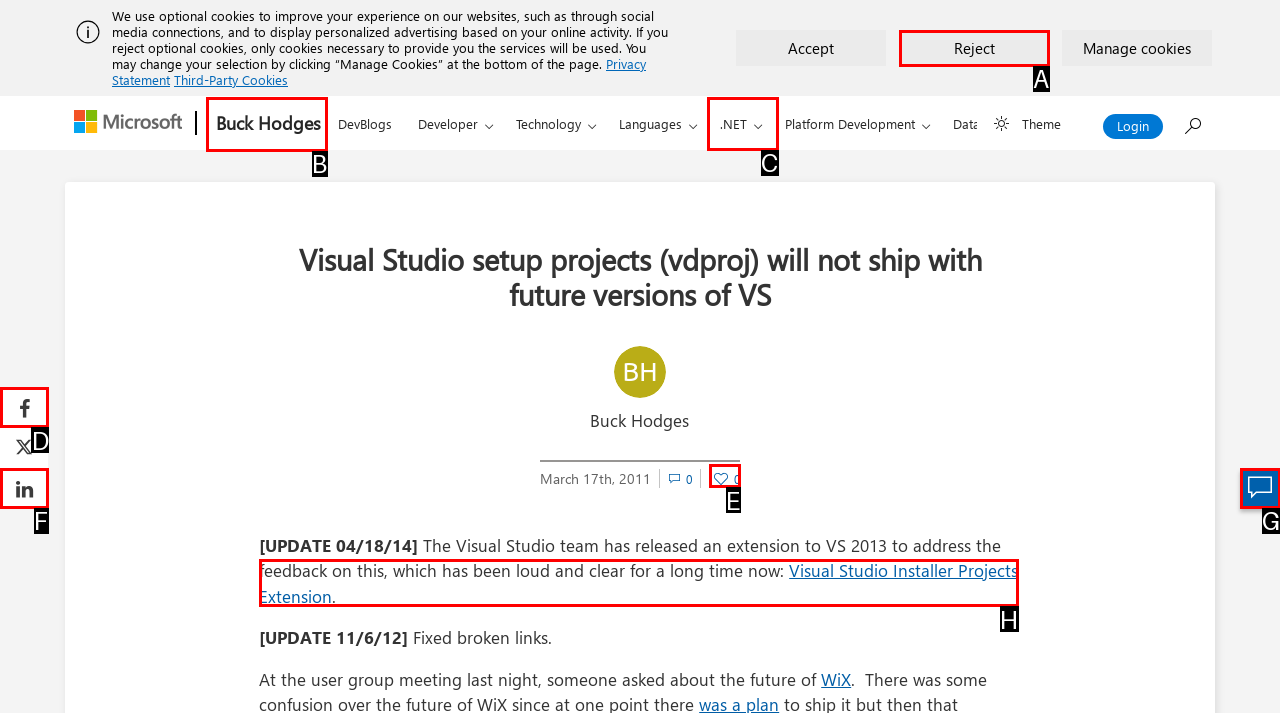Indicate the HTML element that should be clicked to perform the task: Click the 'Share on Facebook' link Reply with the letter corresponding to the chosen option.

D